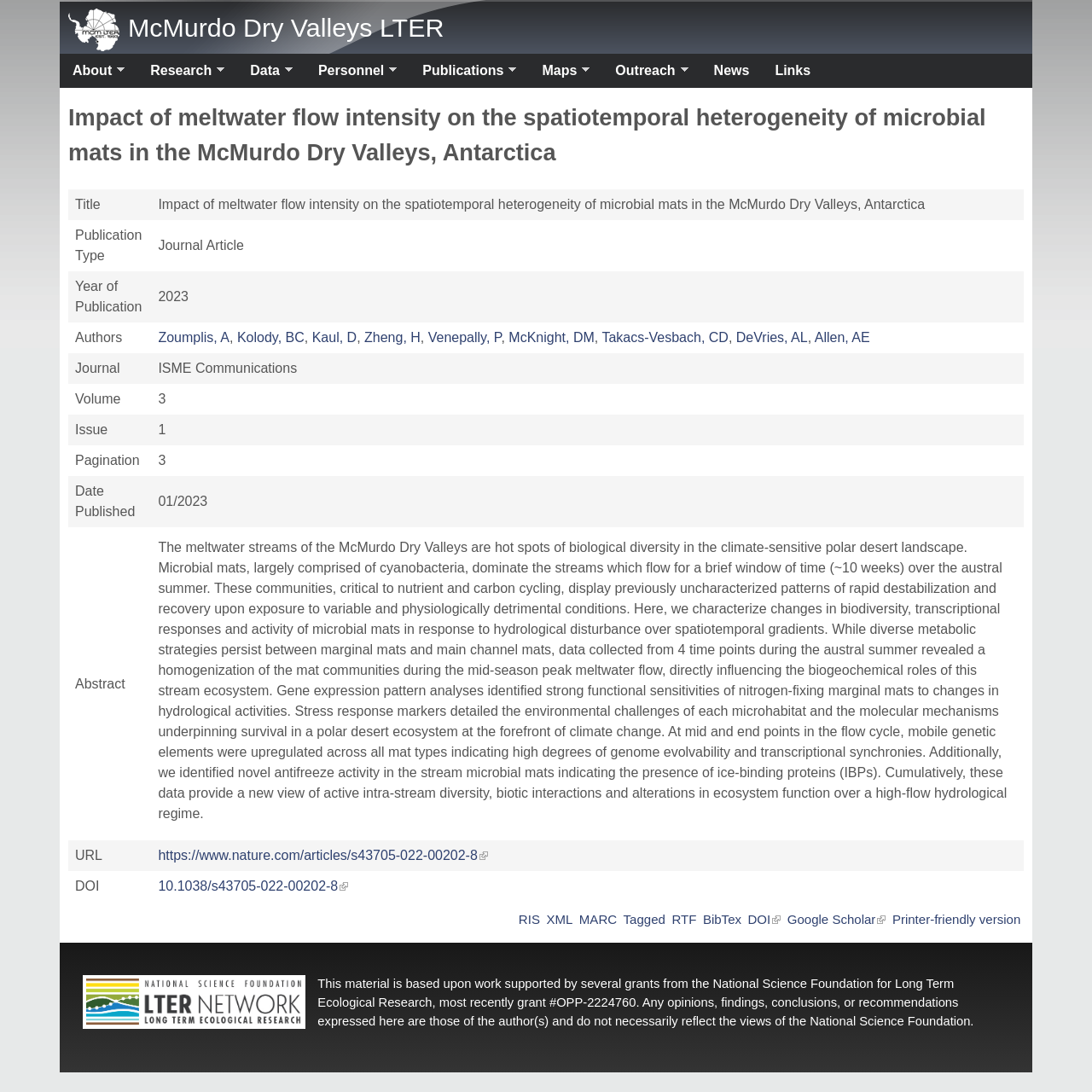Can you provide the bounding box coordinates for the element that should be clicked to implement the instruction: "Go to the 'Publications' page"?

[0.375, 0.049, 0.473, 0.08]